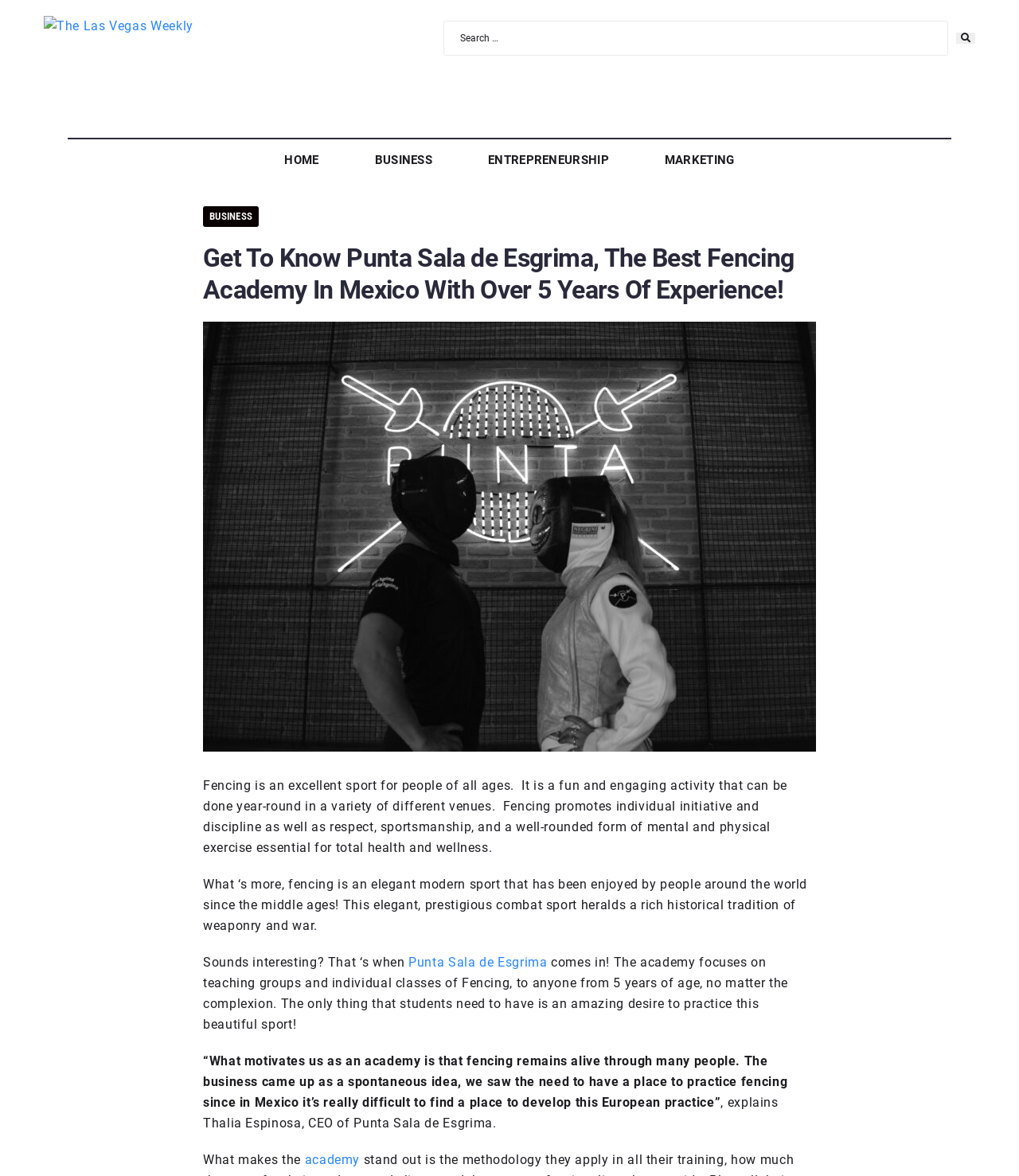Locate the bounding box coordinates of the element that should be clicked to fulfill the instruction: "Search for something".

[0.435, 0.018, 0.957, 0.048]